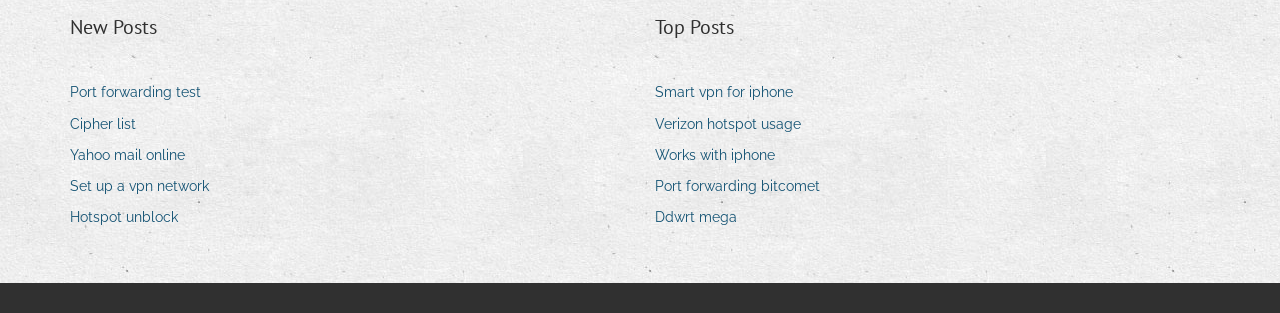How many links are under 'Top Posts'?
Based on the image, provide a one-word or brief-phrase response.

5